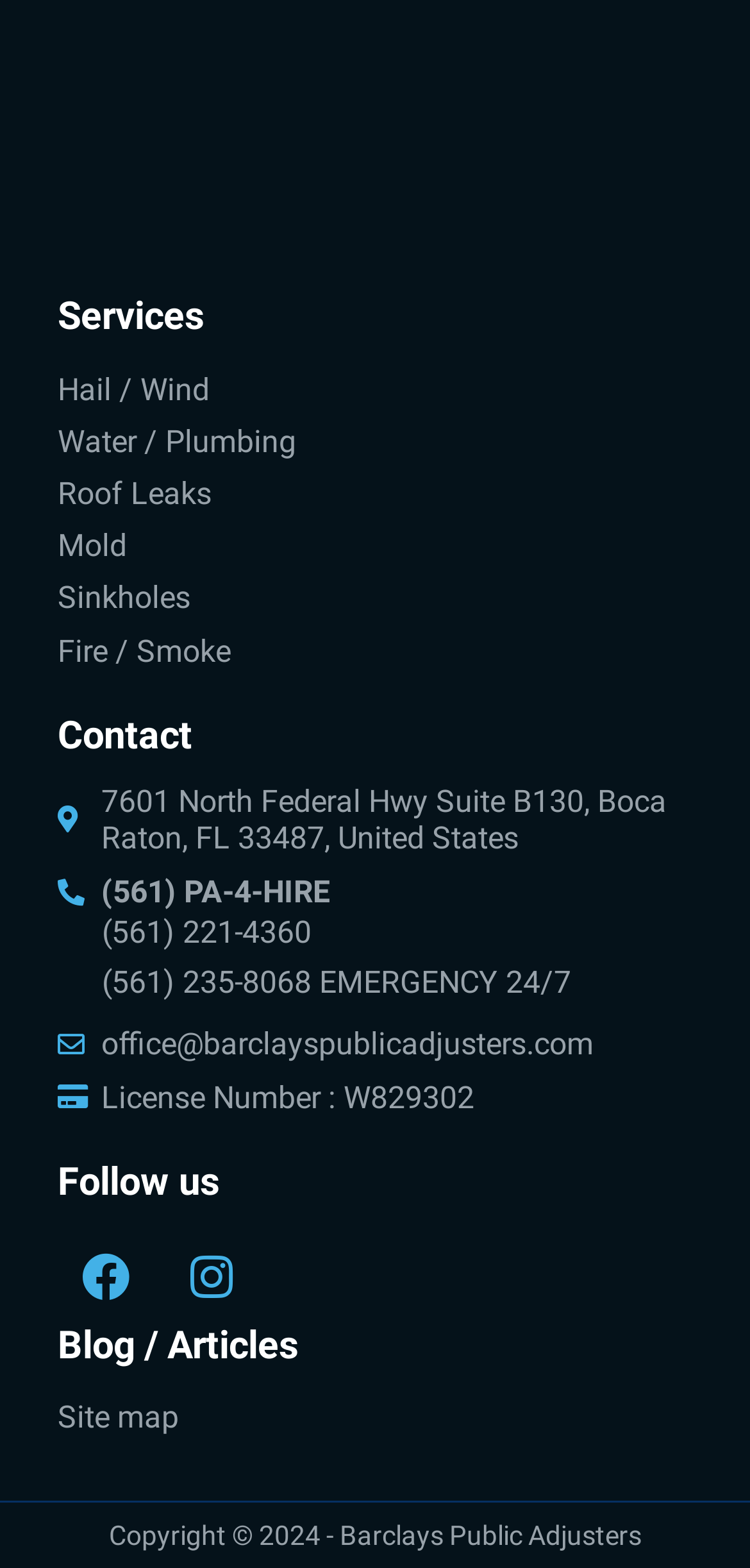How many social media platforms are linked?
Please elaborate on the answer to the question with detailed information.

Under the 'Follow us' heading, there are links to two social media platforms, Facebook and Instagram, indicated by their respective icons.